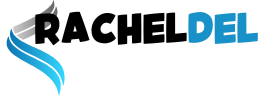What color scheme is used in the logo?
Refer to the screenshot and deliver a thorough answer to the question presented.

The logo incorporates shades of blue, which creates a vibrant visual appeal and suggests a sense of trust and reliability, often associated with modern and dynamic branding.